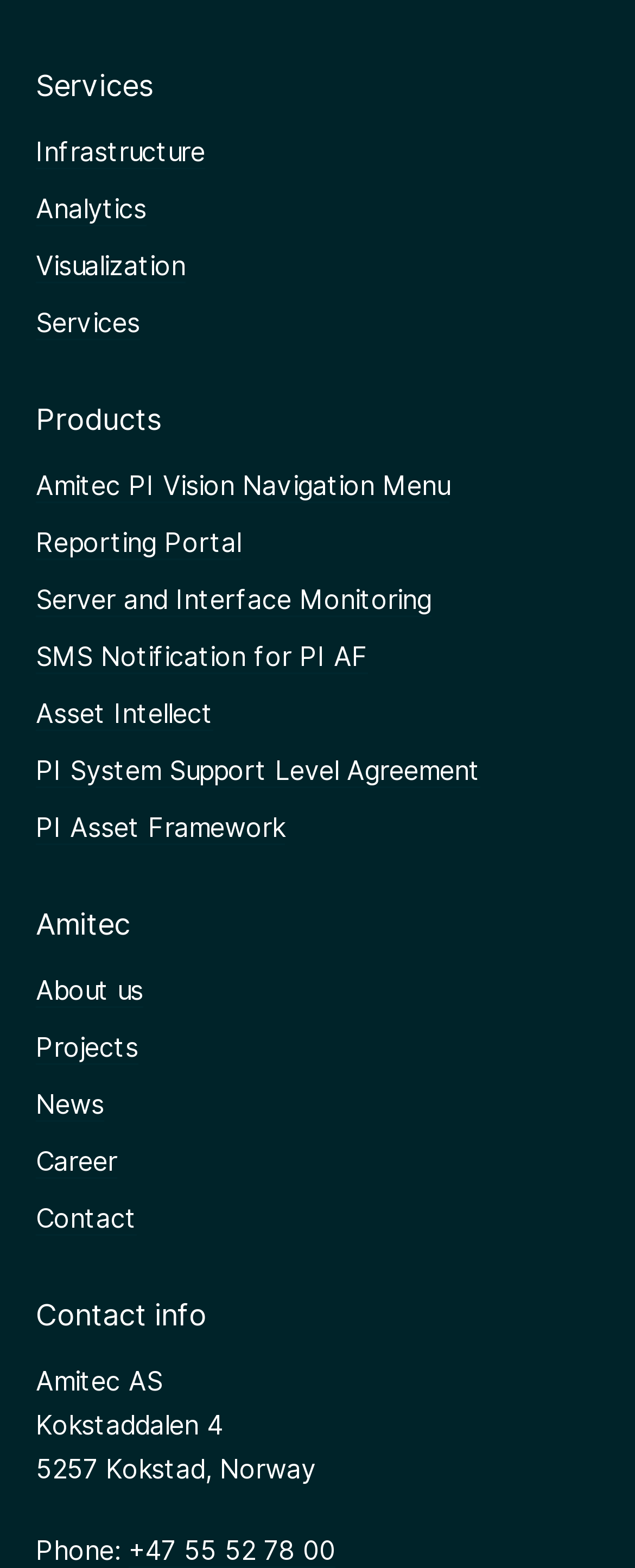What is the company name?
Look at the image and answer the question with a single word or phrase.

Amitec AS